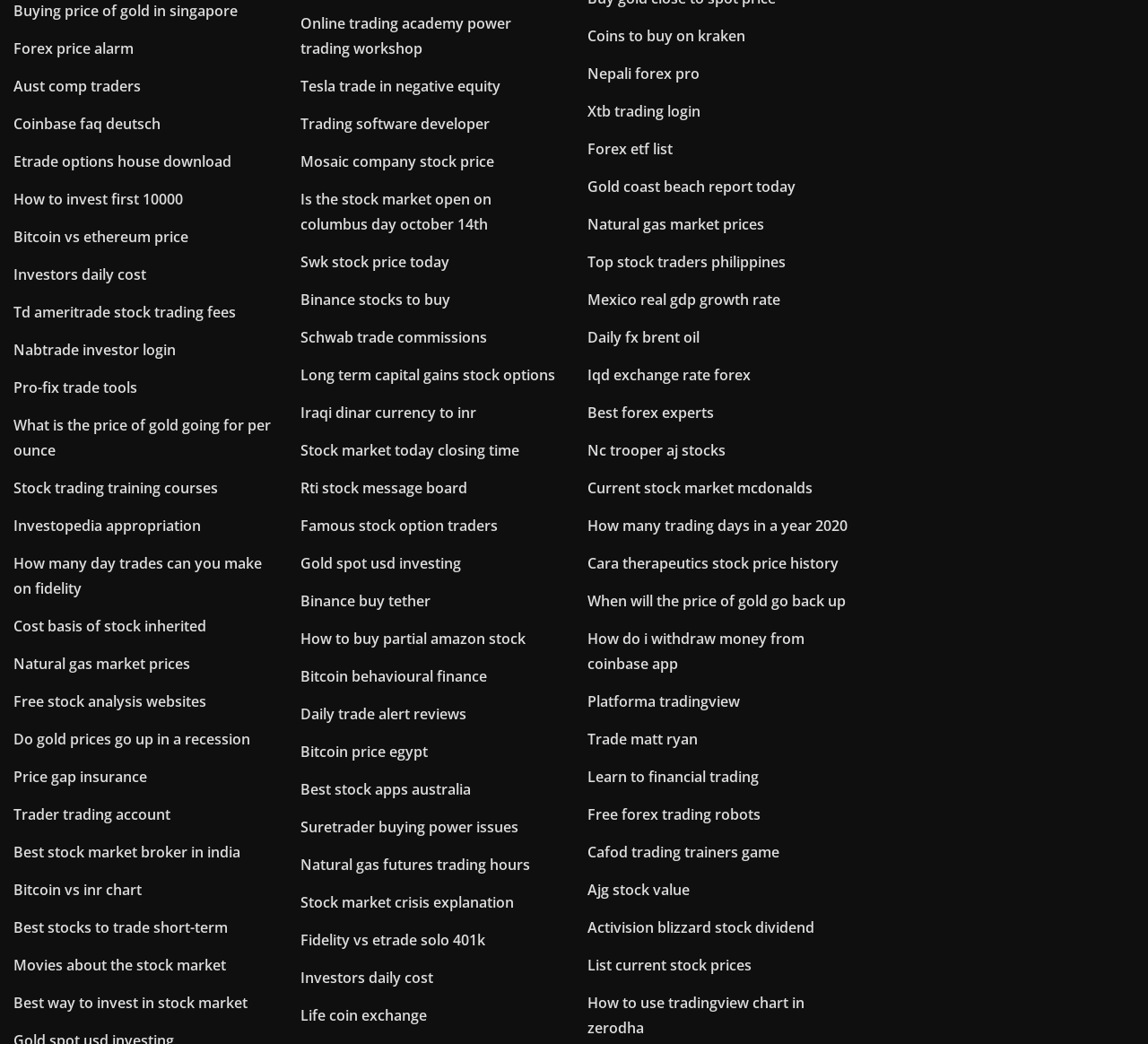Provide the bounding box coordinates for the area that should be clicked to complete the instruction: "Visit 'Coins to buy on kraken'".

[0.512, 0.025, 0.649, 0.043]